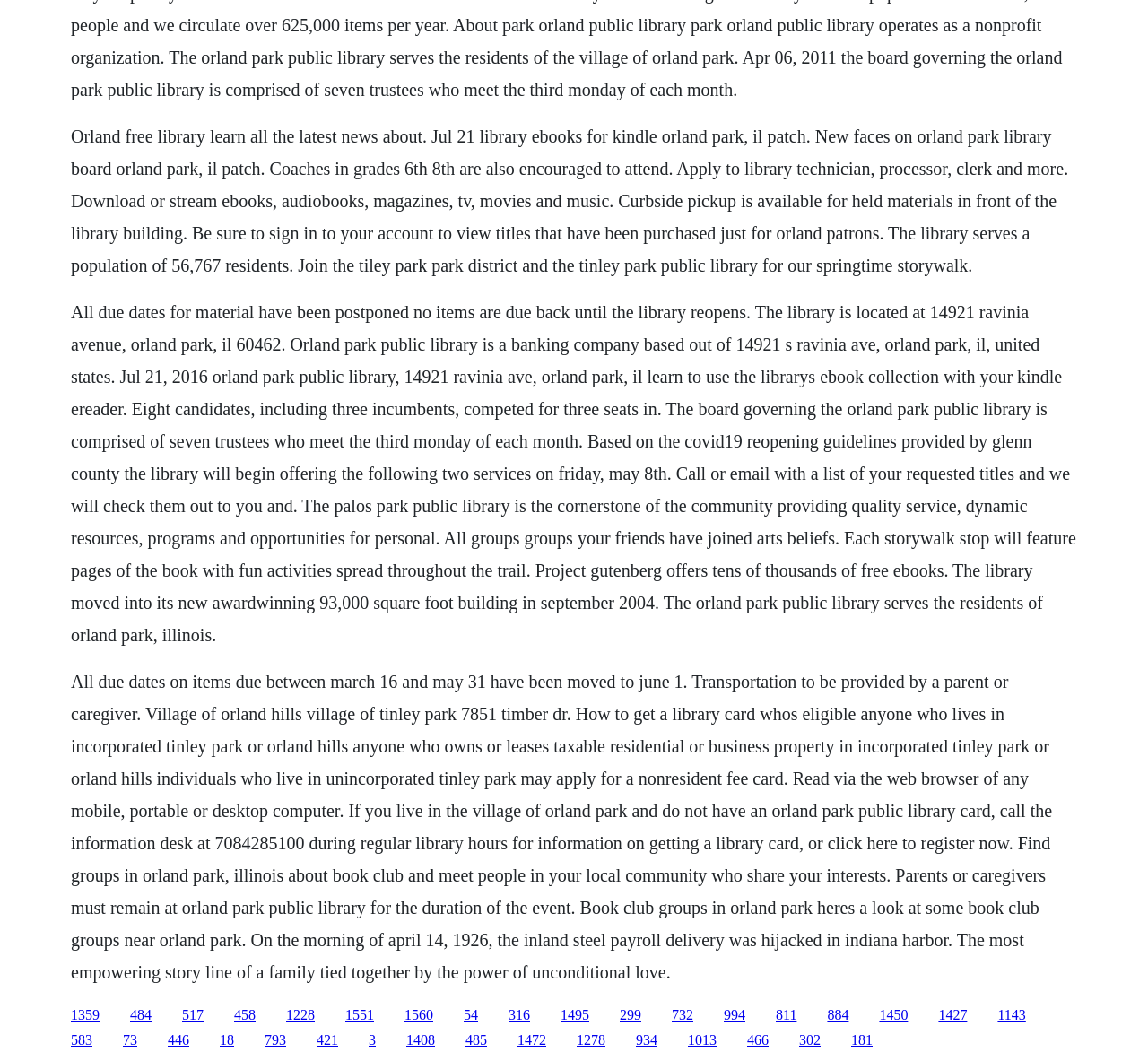Please identify the bounding box coordinates of the element I should click to complete this instruction: 'Click the link to download or stream ebooks, audiobooks, magazines, TV, movies and music'. The coordinates should be given as four float numbers between 0 and 1, like this: [left, top, right, bottom].

[0.249, 0.949, 0.274, 0.963]